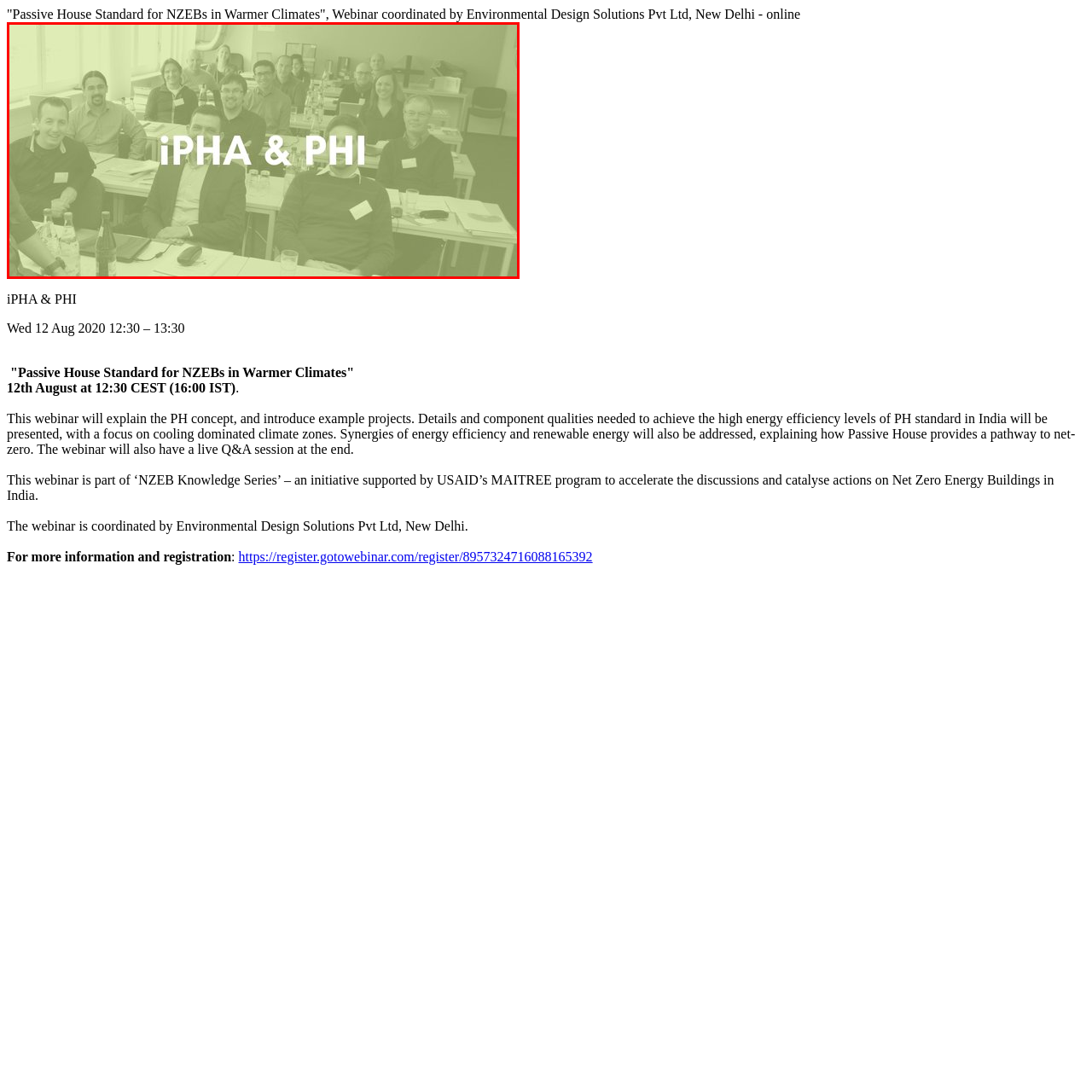Offer a detailed explanation of the elements found within the defined red outline.

The image captures a group of participants gathered for a professional event related to the iPHA (International Passive House Association) and PHI (Passive House Institute). The setting appears to be a workshop or seminar environment, likely focused on the Passive House Standard and its applications in warmer climates. 

A total of fifteen individuals are visible, engaged in discussions and learning, with various materials spread across their workstations. Water bottles and glasses are placed on the tables, suggesting an interactive and participatory atmosphere. The text overlay prominently displays "iPHA & PHI," indicating the focal topics of the session. This event is part of a broader initiative, as referenced in the associated details promoting awareness and development of Net Zero Energy Buildings in India. The session likely includes informative presentations, aimed at enhancing understanding of energy efficiency, especially in cooling-dominated climate zones.